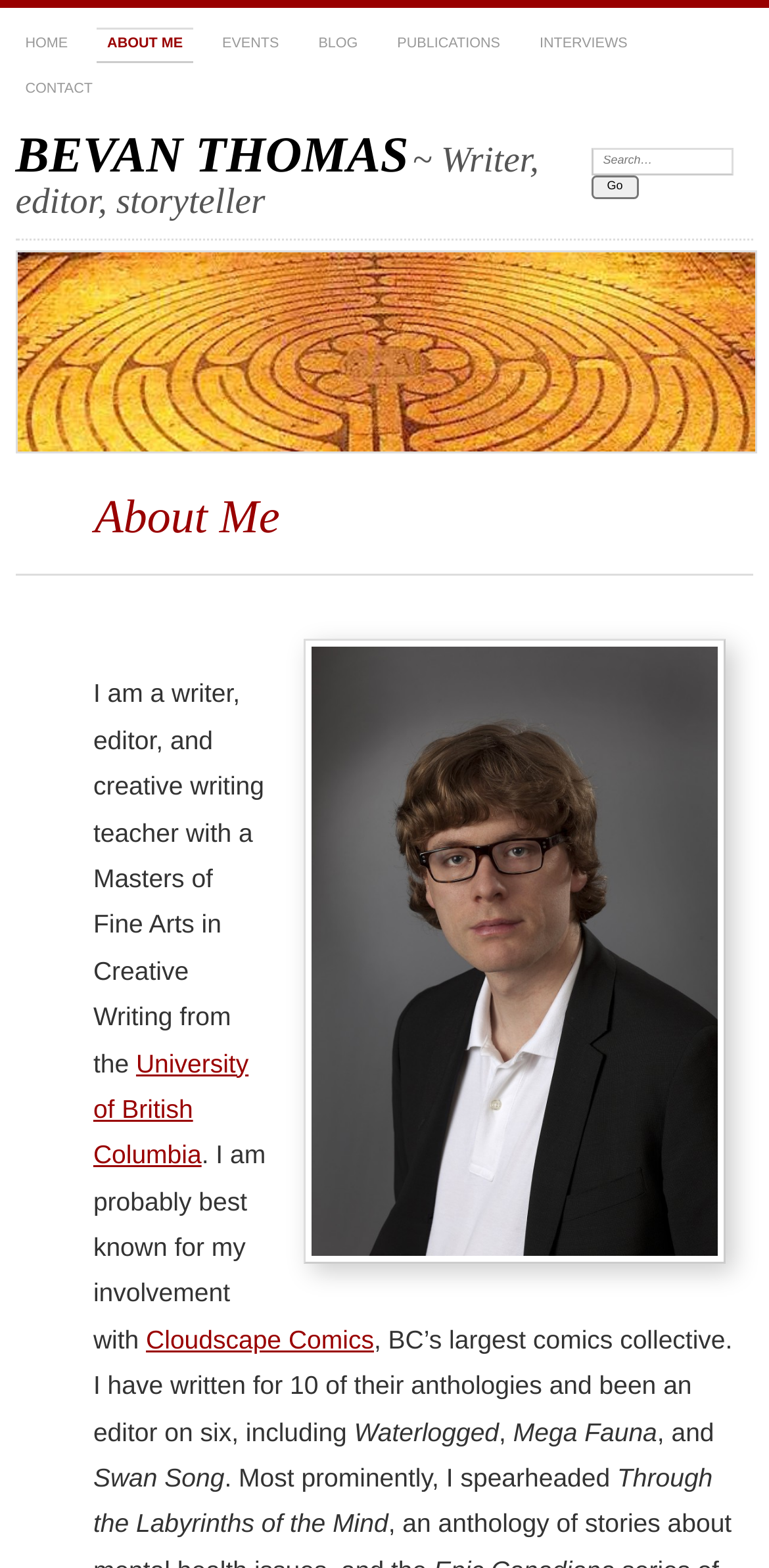Describe in detail what you see on the webpage.

This webpage is about Bevan Thomas, a writer, editor, and creative writing teacher. At the top of the page, there is a navigation menu with links to "HOME", "ABOUT ME", "EVENTS", "BLOG", "PUBLICATIONS", "INTERVIEWS", and "CONTACT". Below the navigation menu, there is a large heading that reads "BEVAN THOMAS" and a subheading that describes him as a "Writer, editor, storyteller".

On the left side of the page, there is a search bar with a "Go" button. To the right of the search bar, there is a large image of Bevan Thomas. Below the image, there is a header that reads "About Me". 

The main content of the page is a paragraph that describes Bevan Thomas's background and experience. The text explains that he has a Master of Fine Arts in Creative Writing from the University of British Columbia and is known for his involvement with Cloudscape Comics, a large comics collective in BC. He has written for 10 of their anthologies and been an editor on six, including "Waterlogged", "Mega Fauna", and "Swan Song". The text also mentions that he spearheaded "Through the Labyrinths of the Mind".